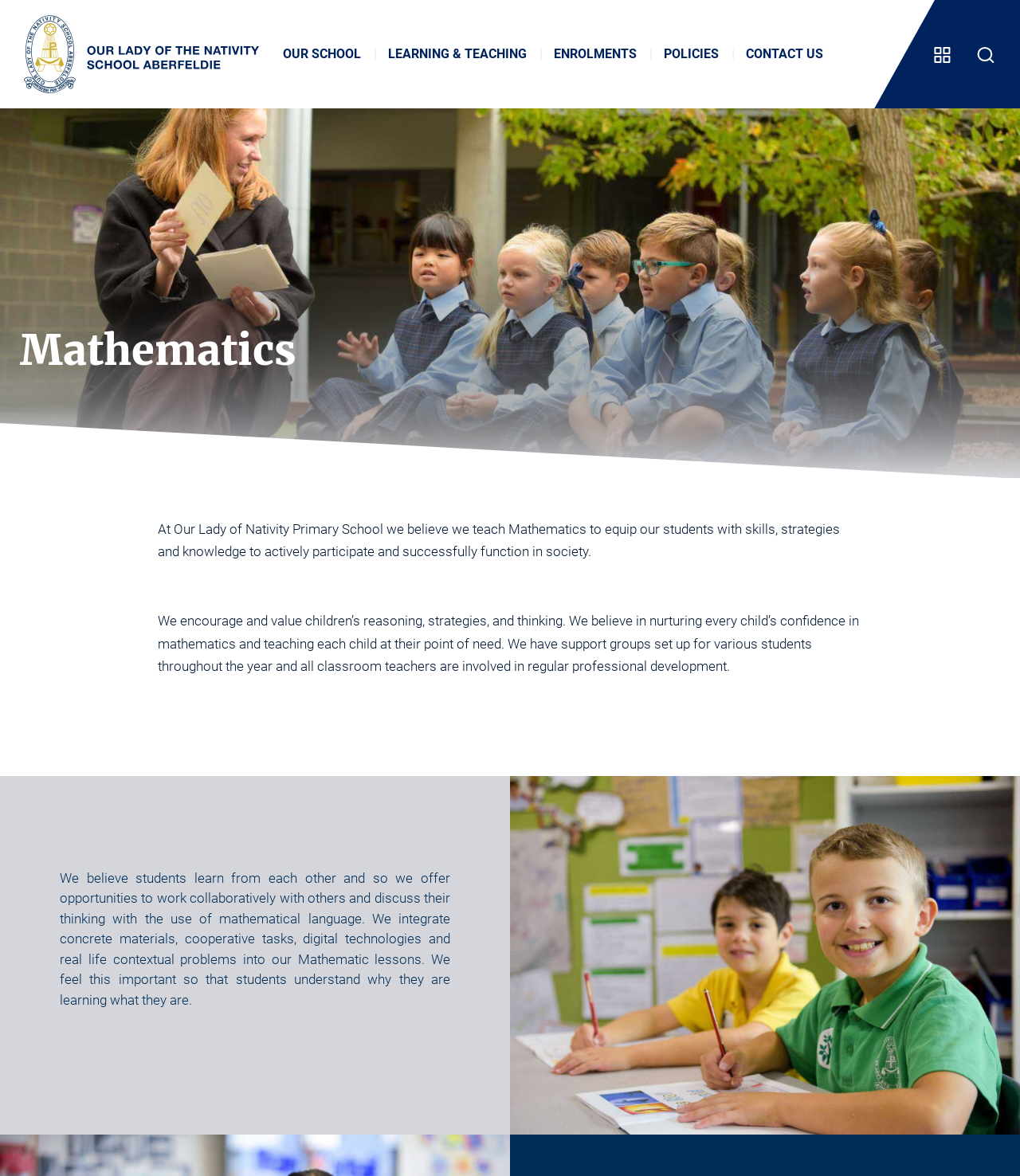Please find the bounding box coordinates of the clickable region needed to complete the following instruction: "Read the 'Principal's Welcome' message". The bounding box coordinates must consist of four float numbers between 0 and 1, i.e., [left, top, right, bottom].

[0.281, 0.11, 0.459, 0.135]